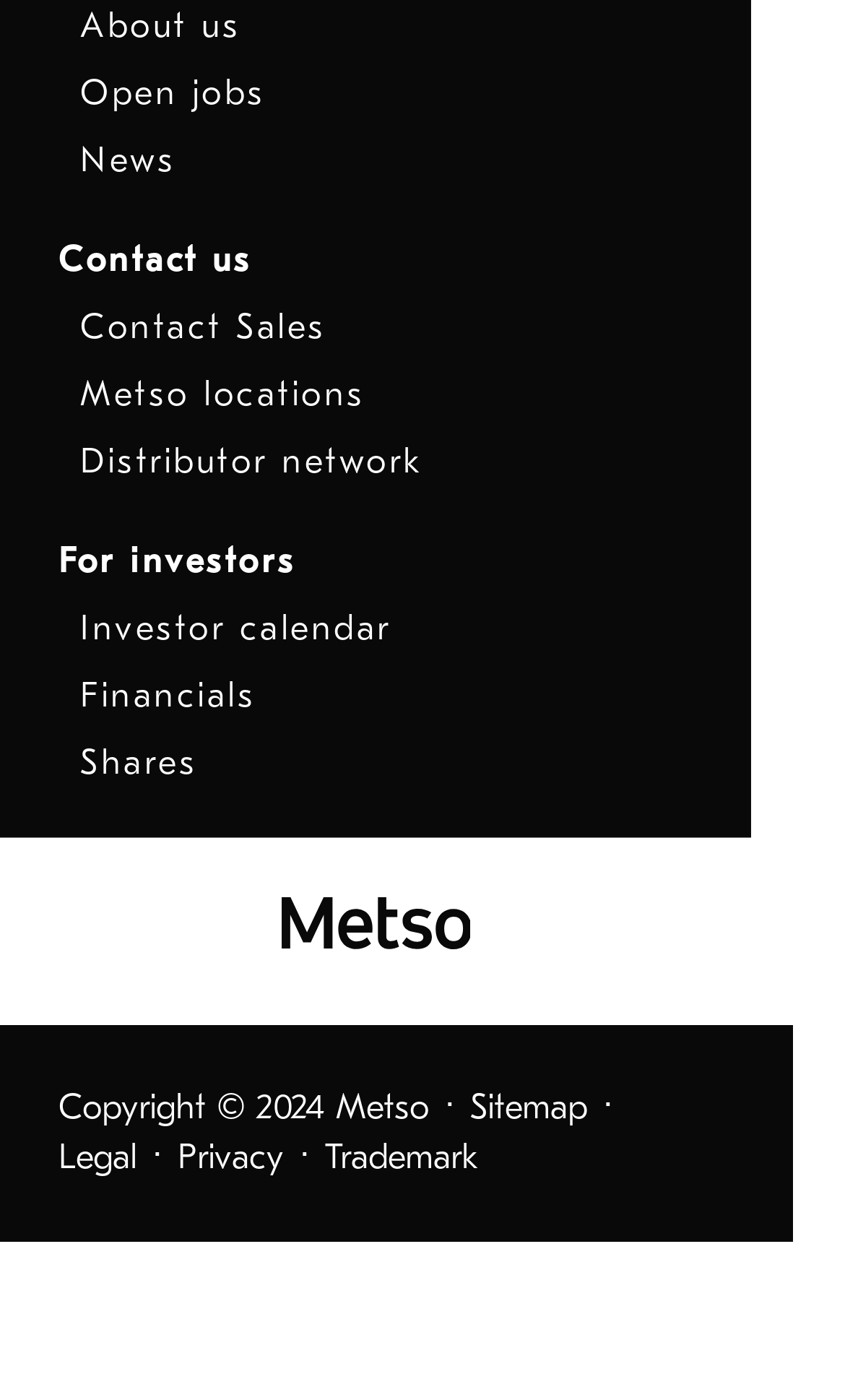What is the purpose of the 'Sitemap' link?
Refer to the image and provide a concise answer in one word or phrase.

To navigate the website